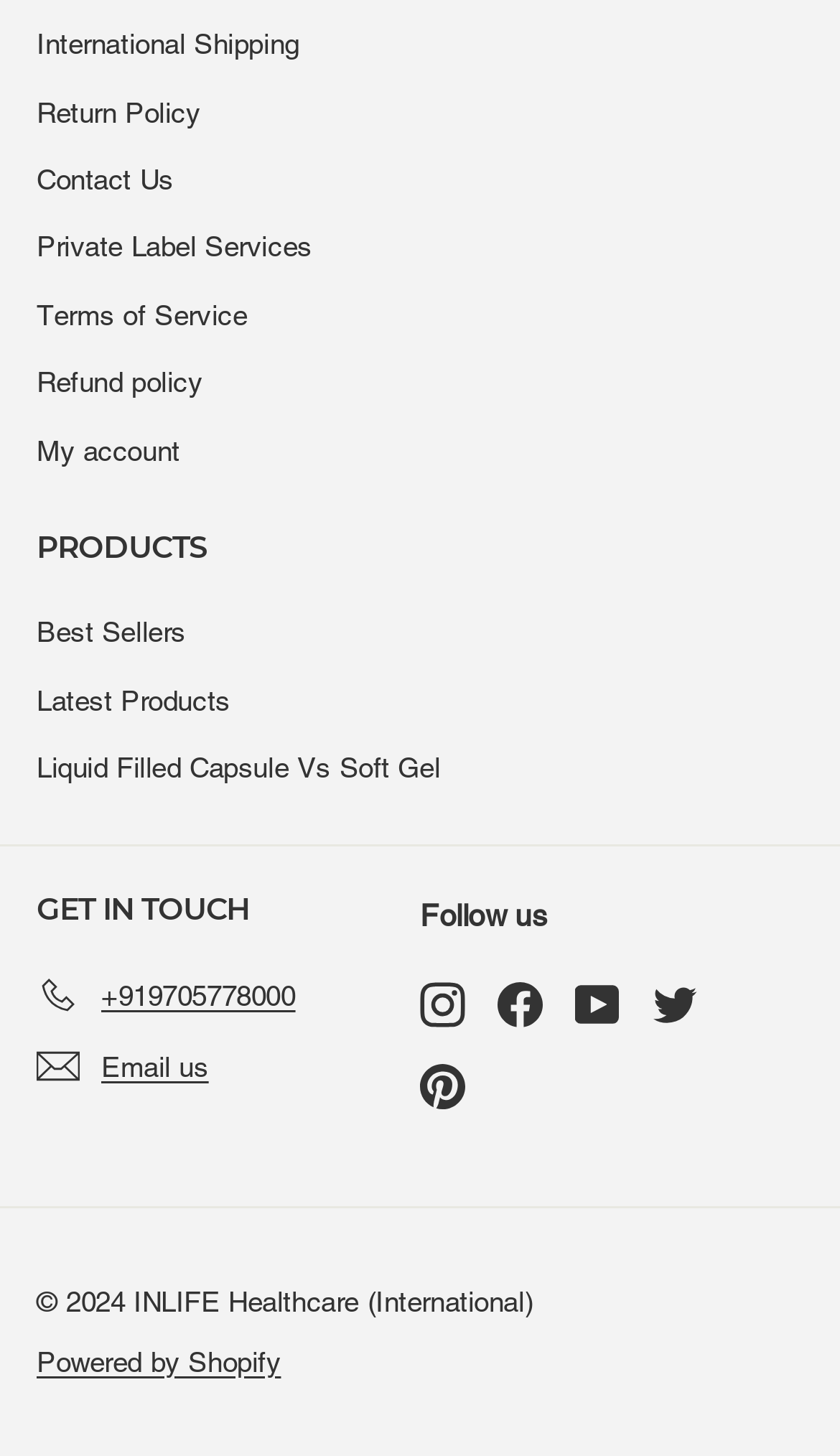Locate the bounding box coordinates of the item that should be clicked to fulfill the instruction: "View international shipping details".

[0.044, 0.008, 0.356, 0.054]